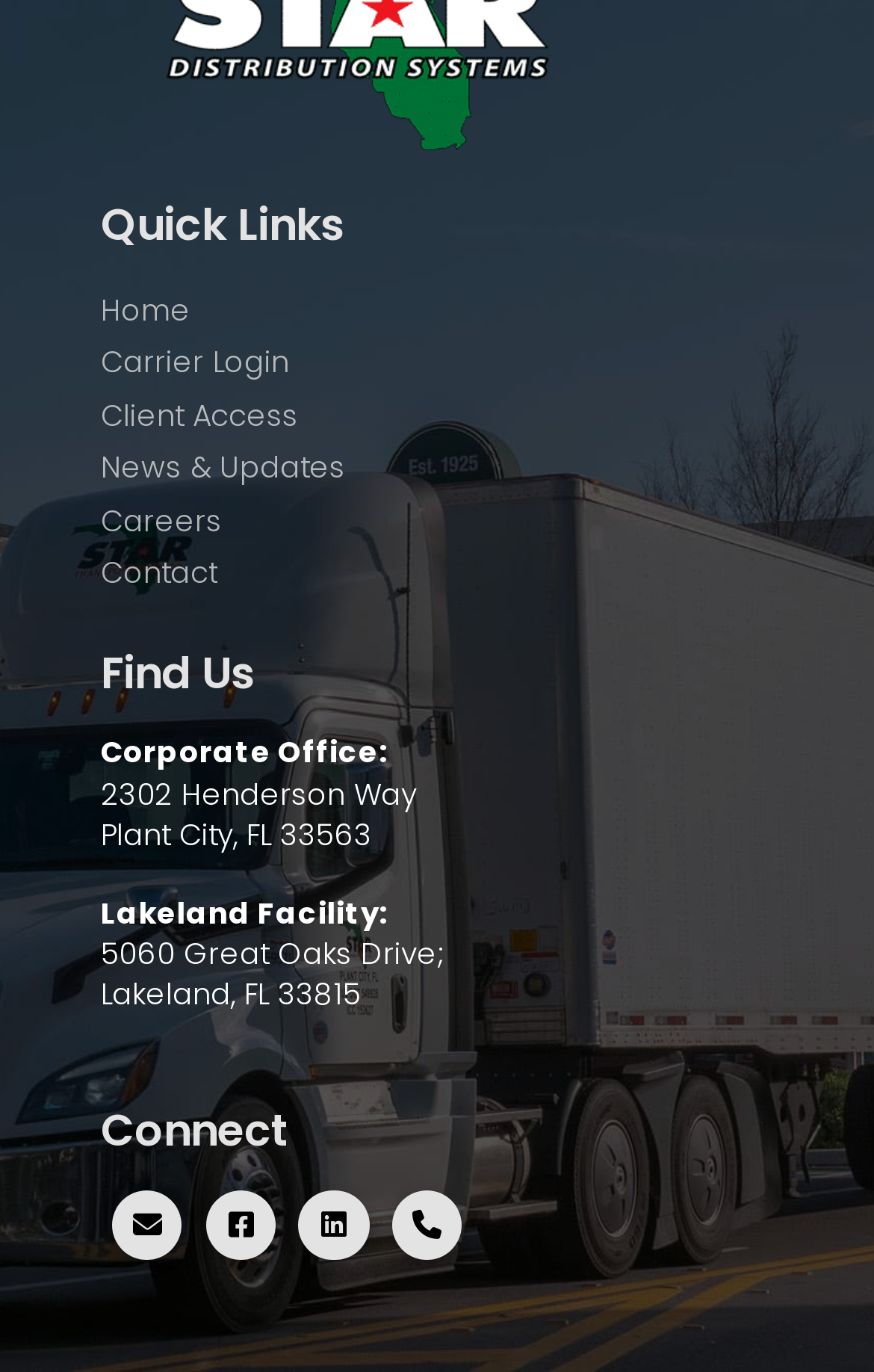Determine the bounding box coordinates of the clickable element to complete this instruction: "login as a carrier". Provide the coordinates in the format of four float numbers between 0 and 1, [left, top, right, bottom].

[0.115, 0.245, 0.331, 0.284]